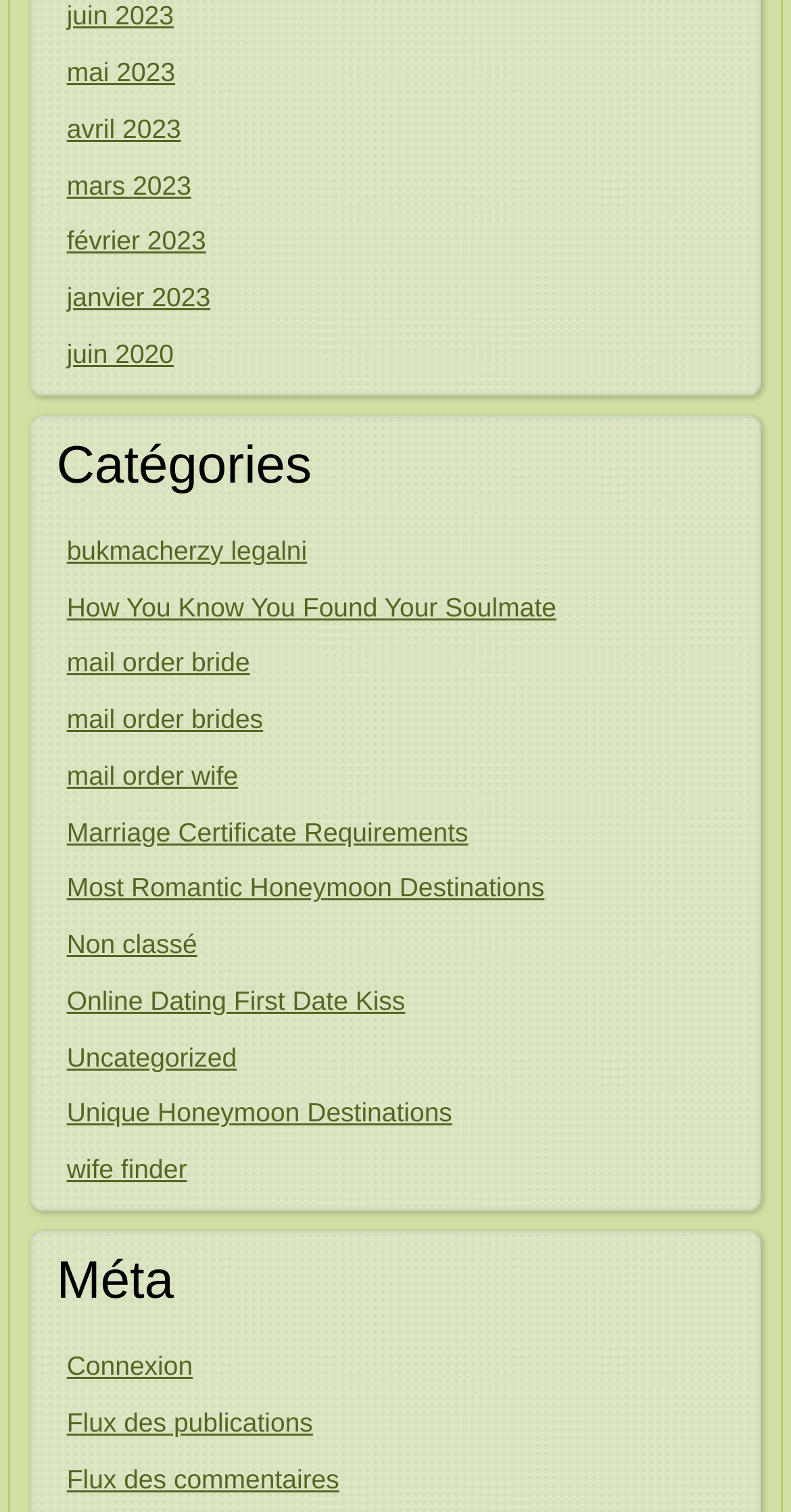What is the category listed below the months?
Based on the image, answer the question with as much detail as possible.

After the month links, I see a static text element that says 'Catégories', which suggests that the links below it are categorized.